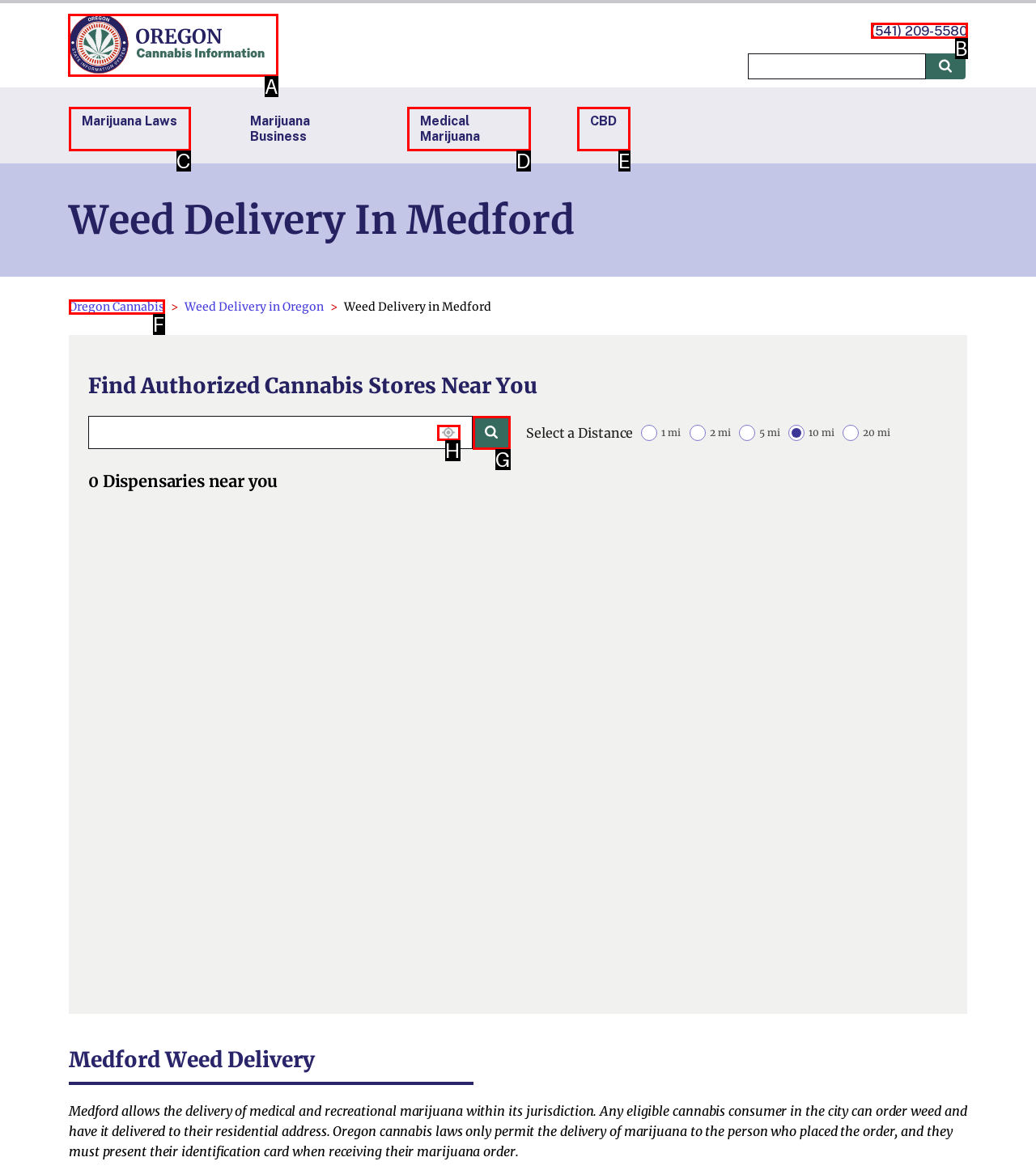Given the task: Search for Oregon Cannabis Information, indicate which boxed UI element should be clicked. Provide your answer using the letter associated with the correct choice.

A